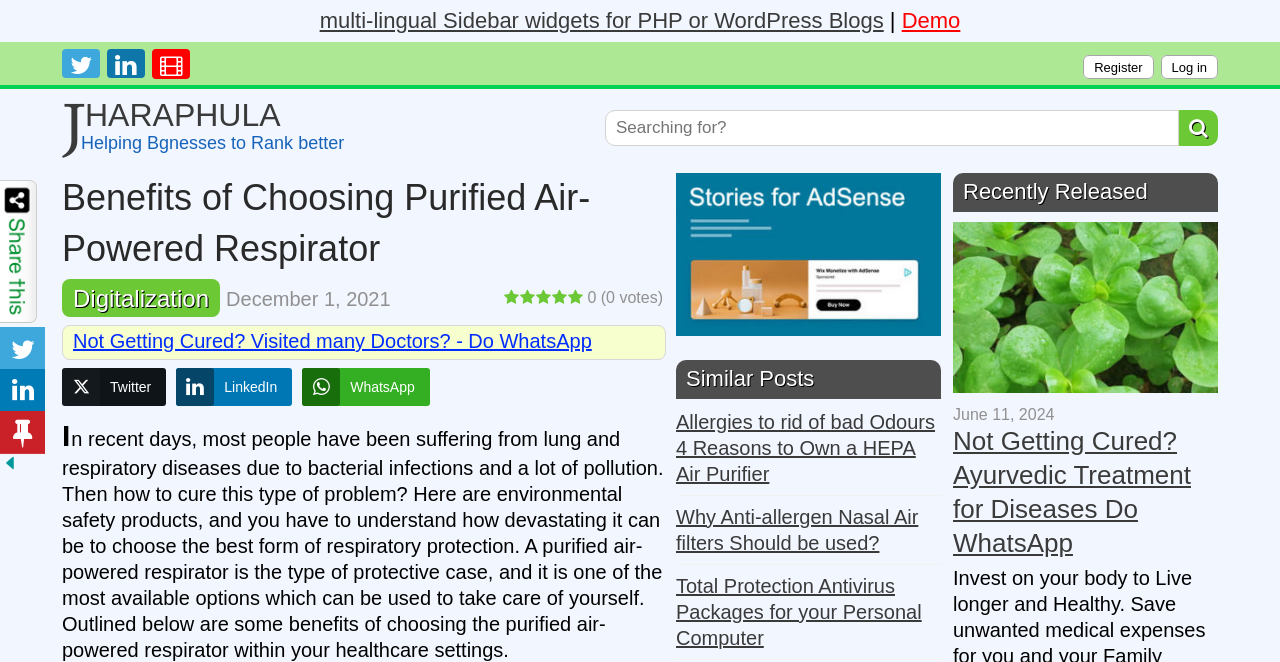Please answer the following question using a single word or phrase: 
What is the main topic of this webpage?

Purified air-powered respirator